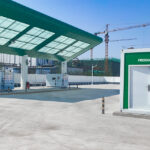What is being developed in the background?
Look at the image and answer the question with a single word or phrase.

Related infrastructure